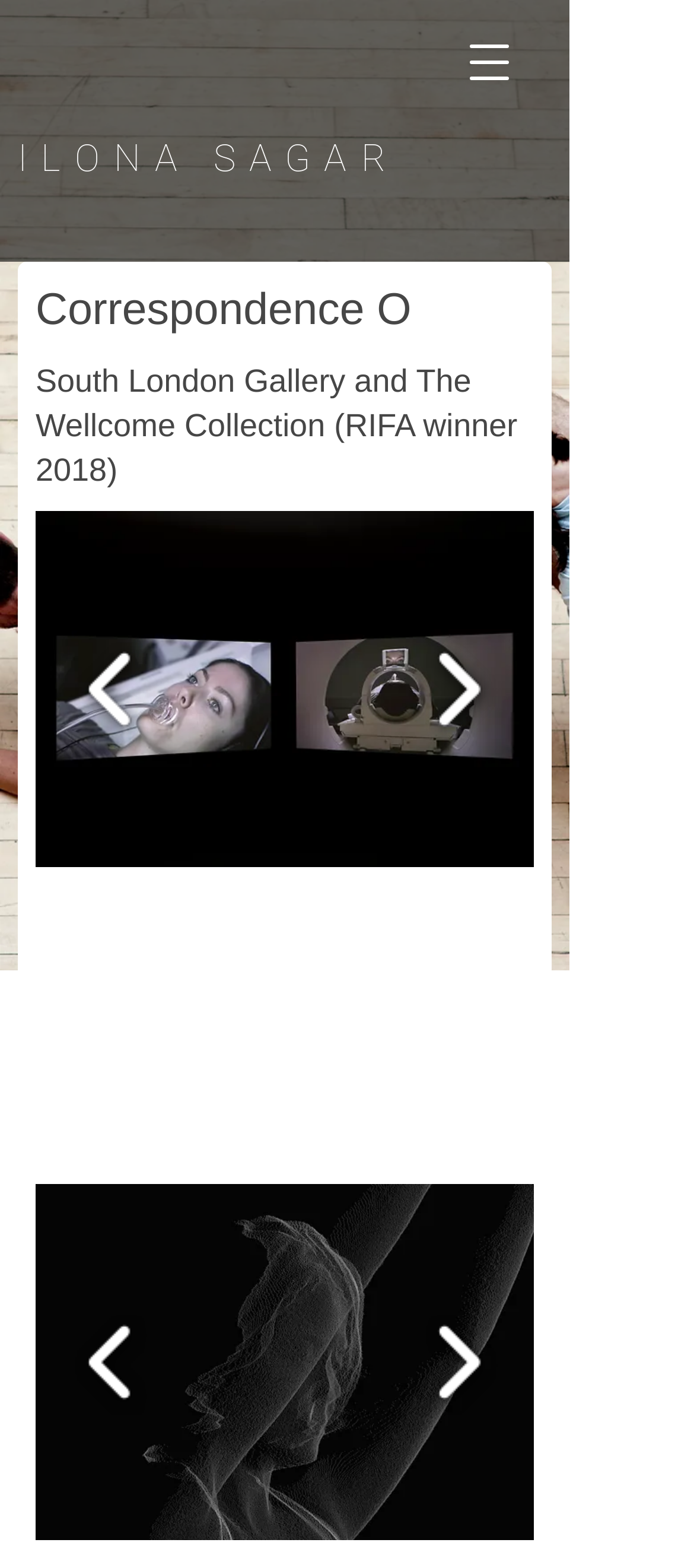Reply to the question below using a single word or brief phrase:
How many navigation menu items are there?

1